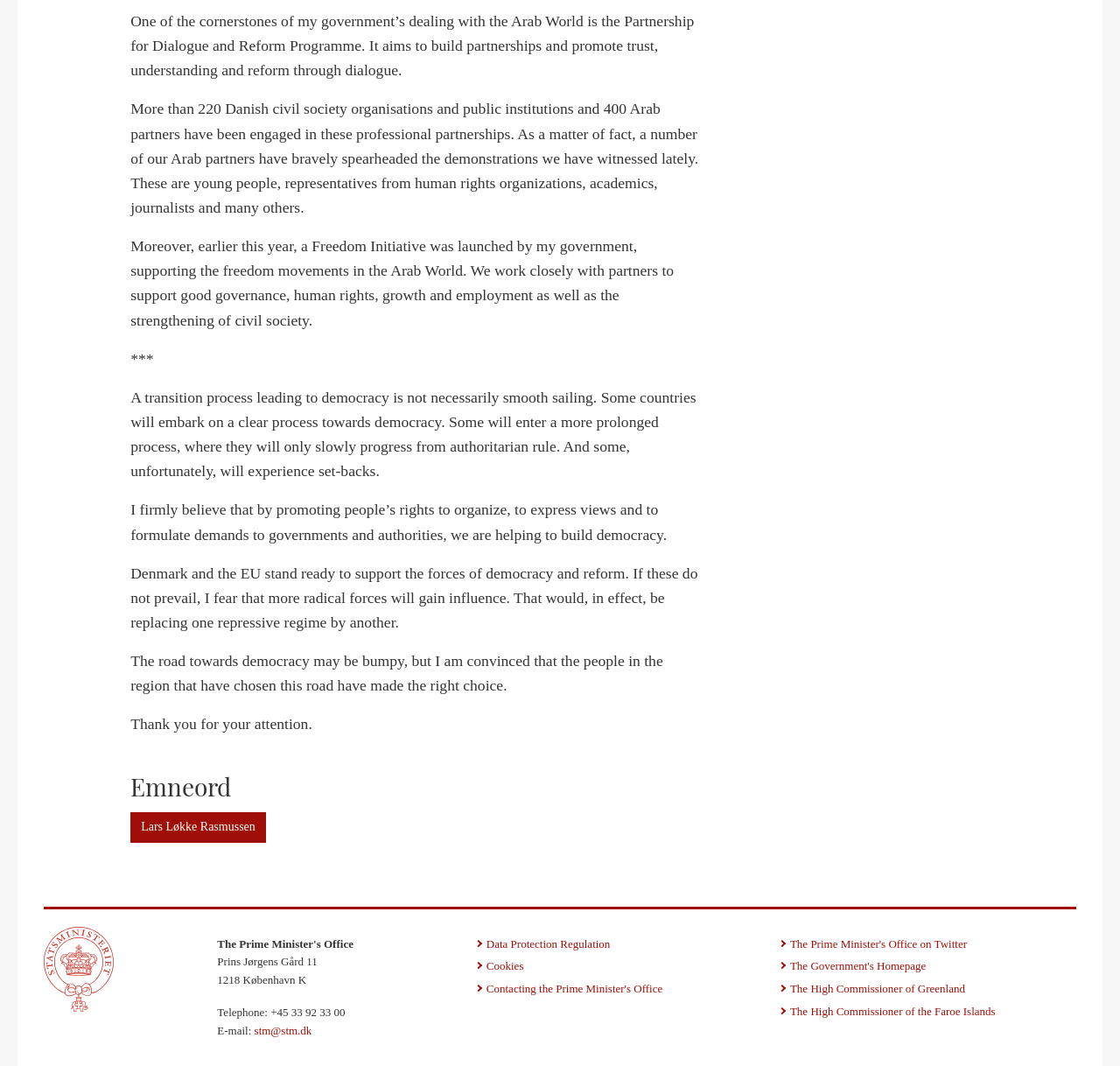Who is the speaker in this text?
Using the image as a reference, answer the question with a short word or phrase.

Lars Løkke Rasmussen